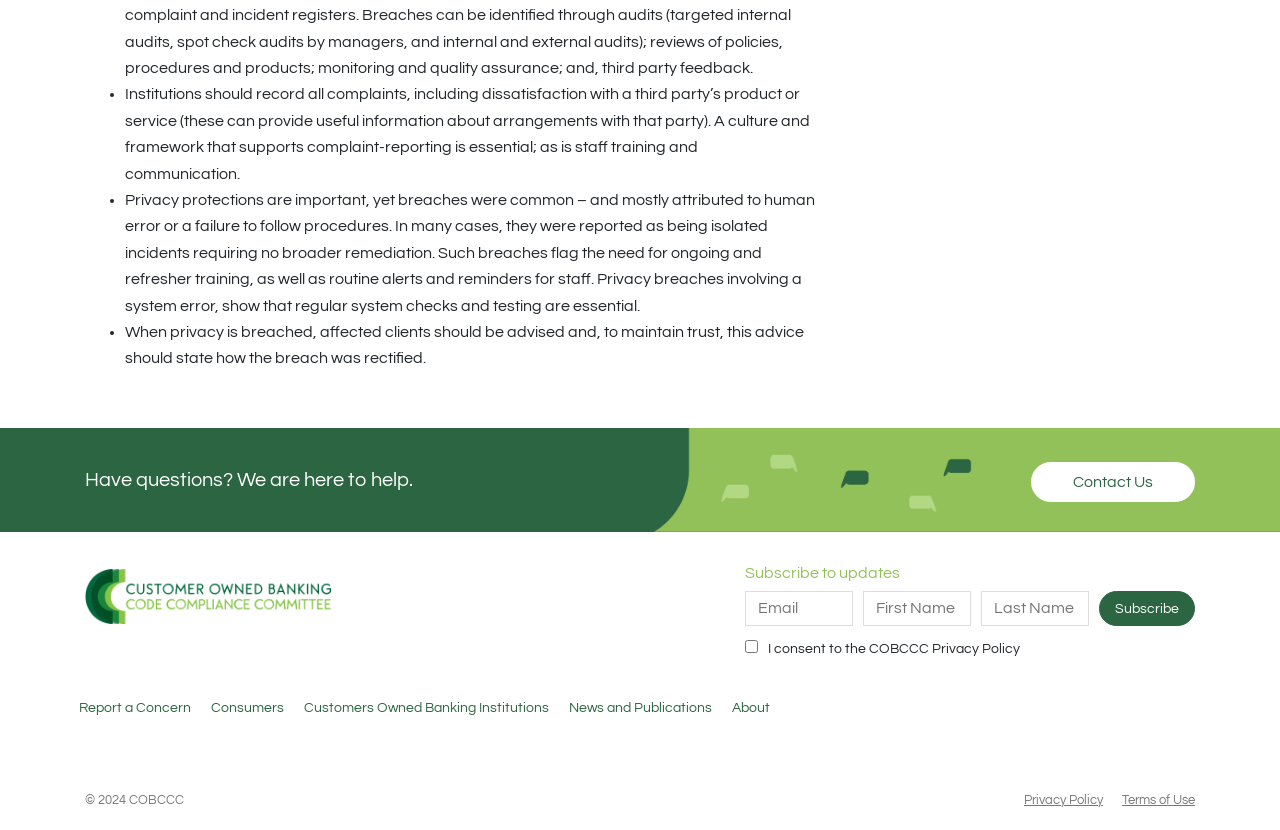Provide the bounding box coordinates for the area that should be clicked to complete the instruction: "Read Saxo Bank Review".

None